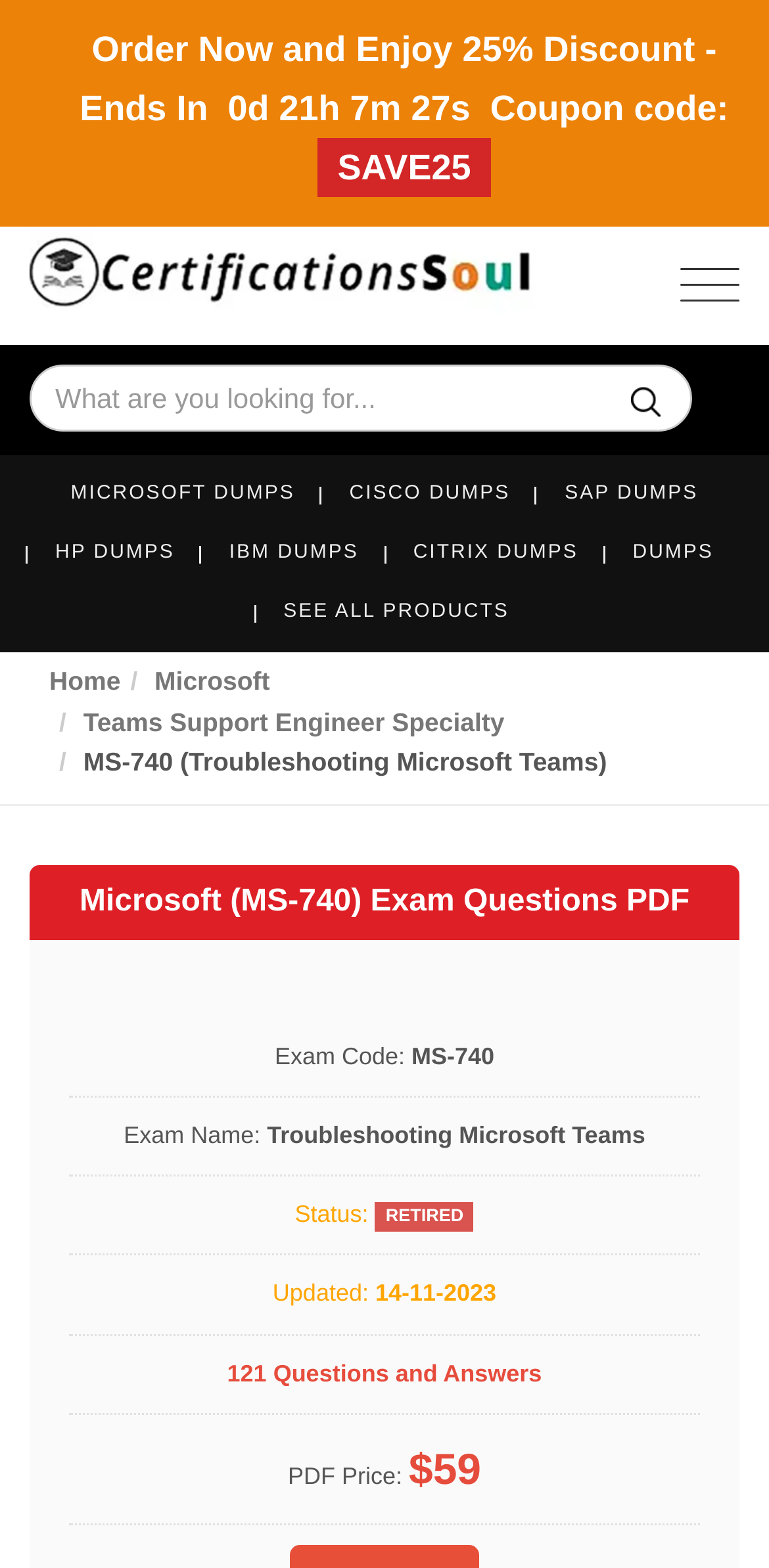What is the name of the exam?
Utilize the information in the image to give a detailed answer to the question.

The exam name is mentioned on the webpage as 'Troubleshooting Microsoft Teams' with the exam code 'MS-740'.